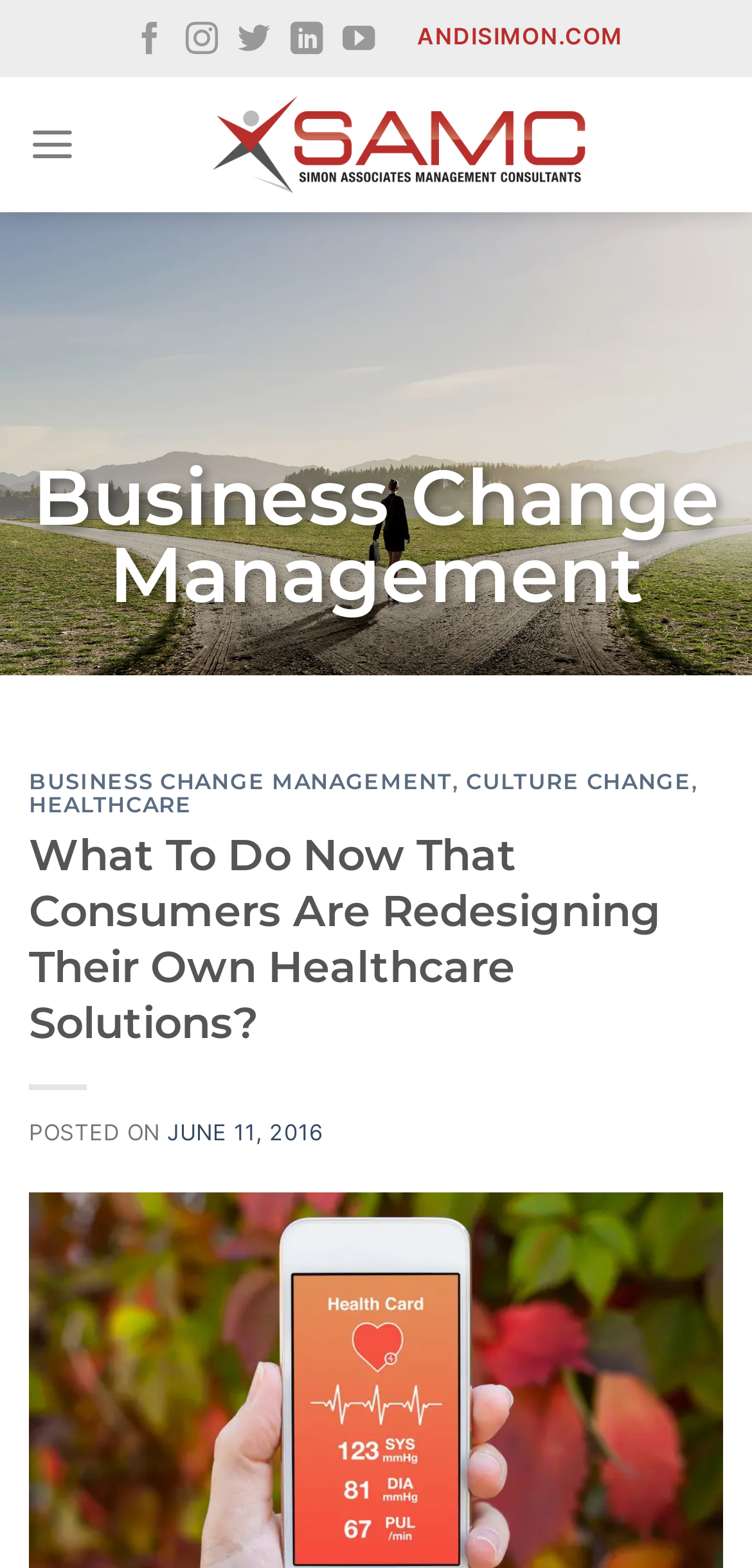Answer the question below in one word or phrase:
What is the main category of the webpage?

Business Change Management